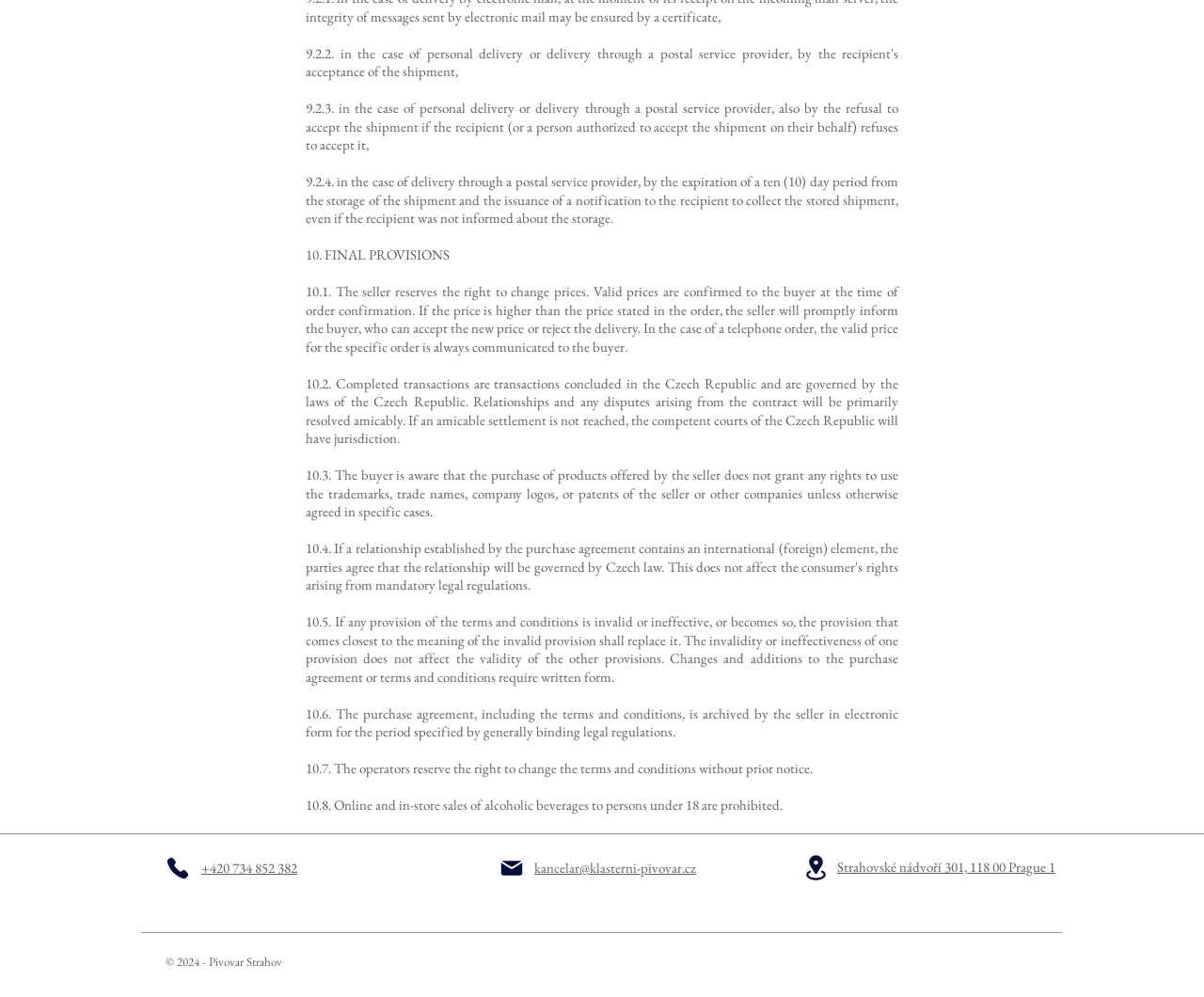What social media platforms does the seller have a presence on?
Provide a concise answer using a single word or phrase based on the image.

Facebook, Instagram, Untappd, TripAdvisor